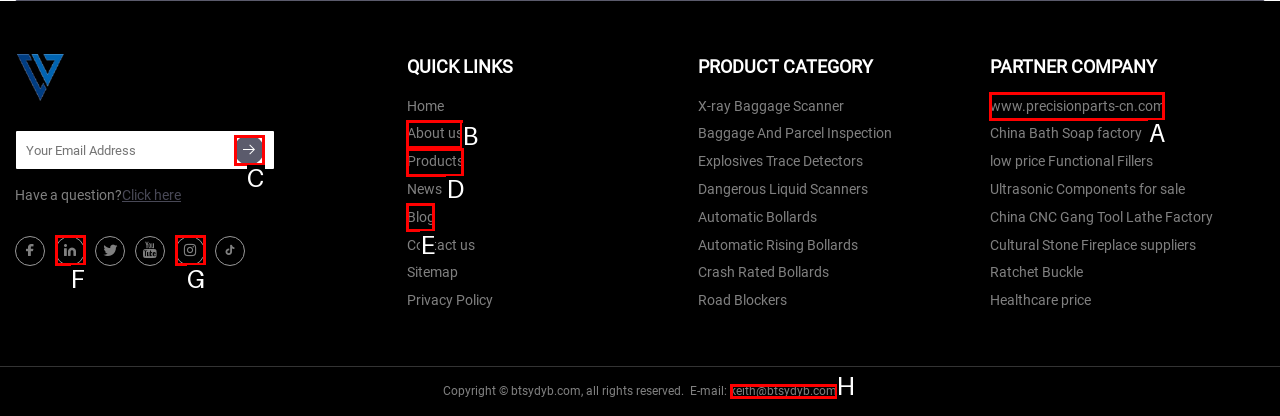Identify the option that corresponds to: About us
Respond with the corresponding letter from the choices provided.

B